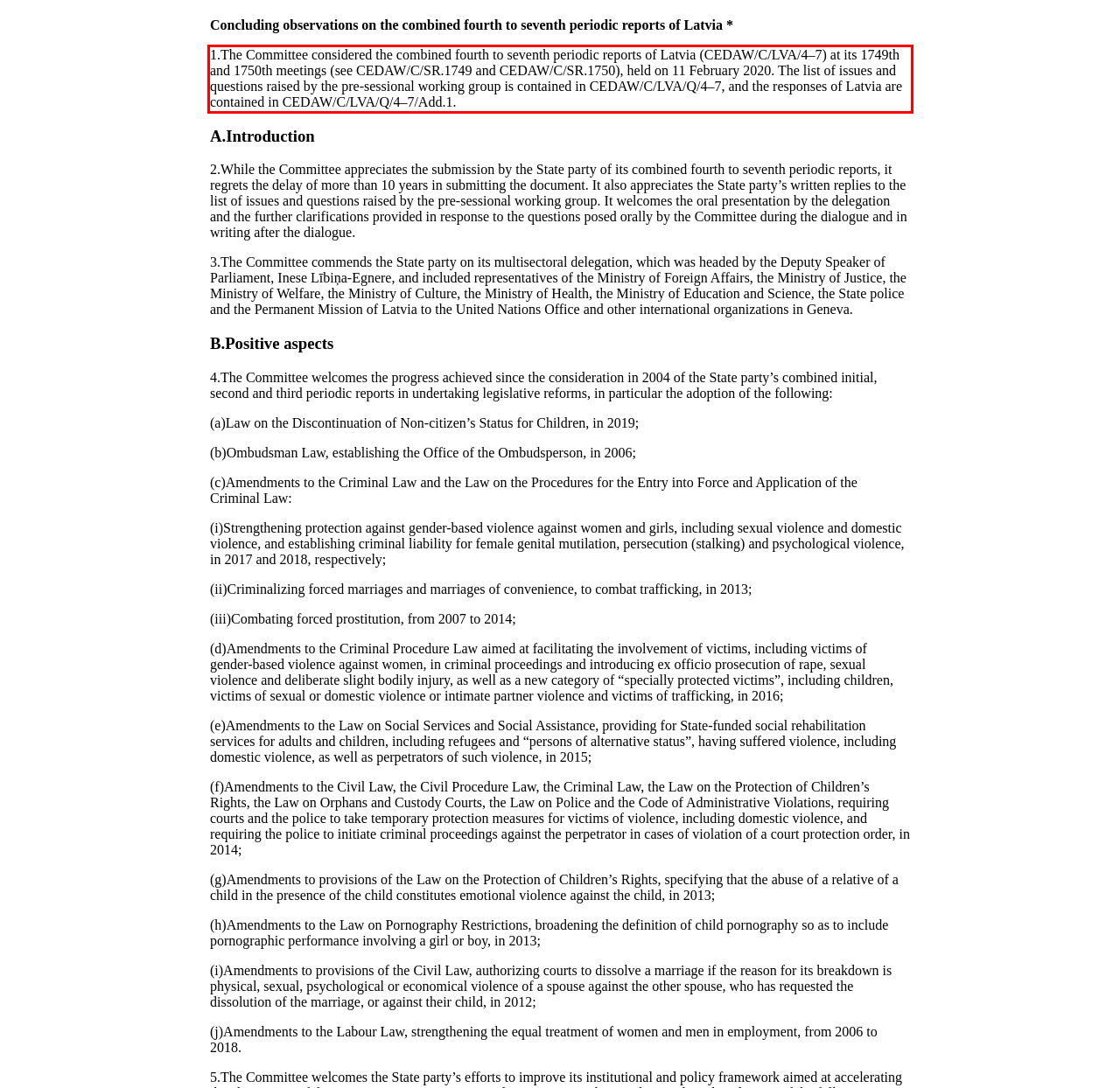Please analyze the provided webpage screenshot and perform OCR to extract the text content from the red rectangle bounding box.

1.The Committee considered the combined fourth to seventh periodic reports of Latvia (CEDAW/C/LVA/4–7) at its 1749th and 1750th meetings (see CEDAW/C/SR.1749 and CEDAW/C/SR.1750), held on 11 February 2020. The list of issues and questions raised by the pre-sessional working group is contained in CEDAW/C/LVA/Q/4–7, and the responses of Latvia are contained in CEDAW/C/LVA/Q/4–7/Add.1.